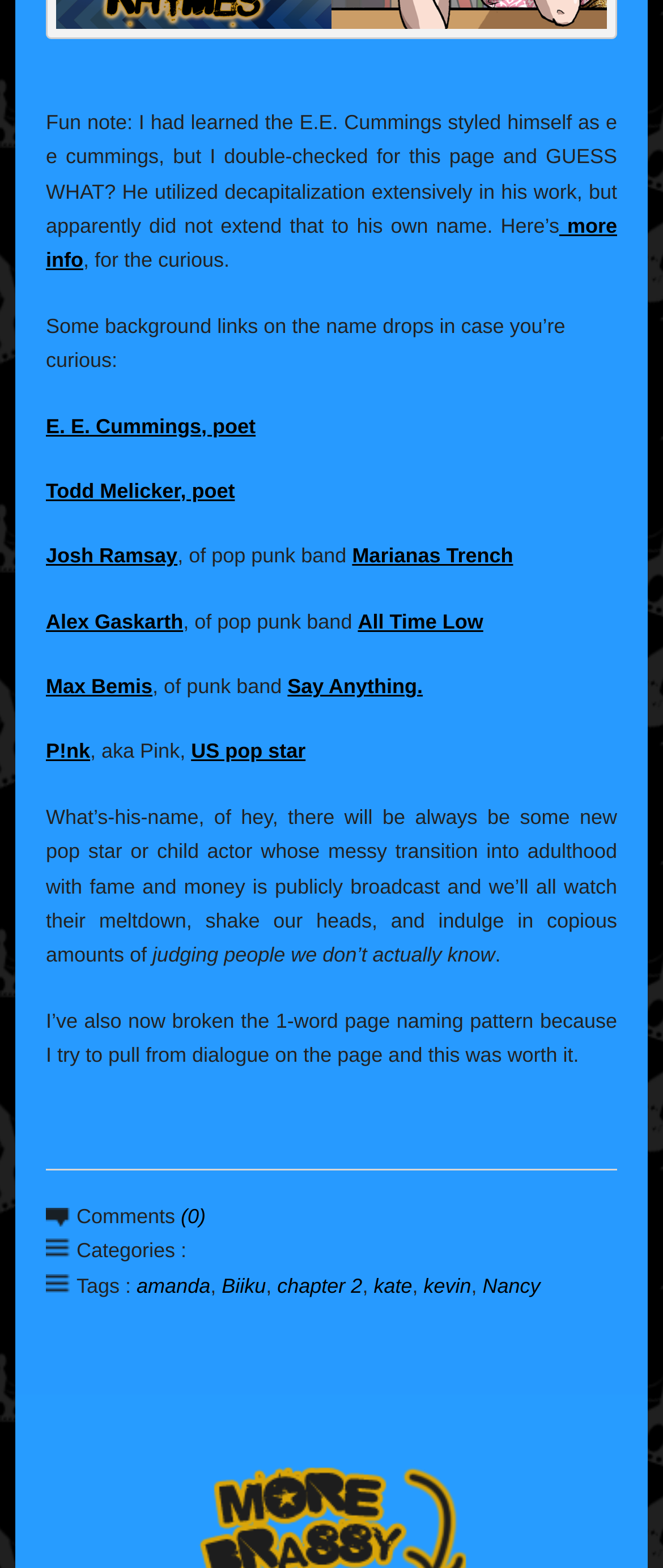What is the name of the US pop star mentioned in the webpage?
Look at the screenshot and respond with a single word or phrase.

P!nk